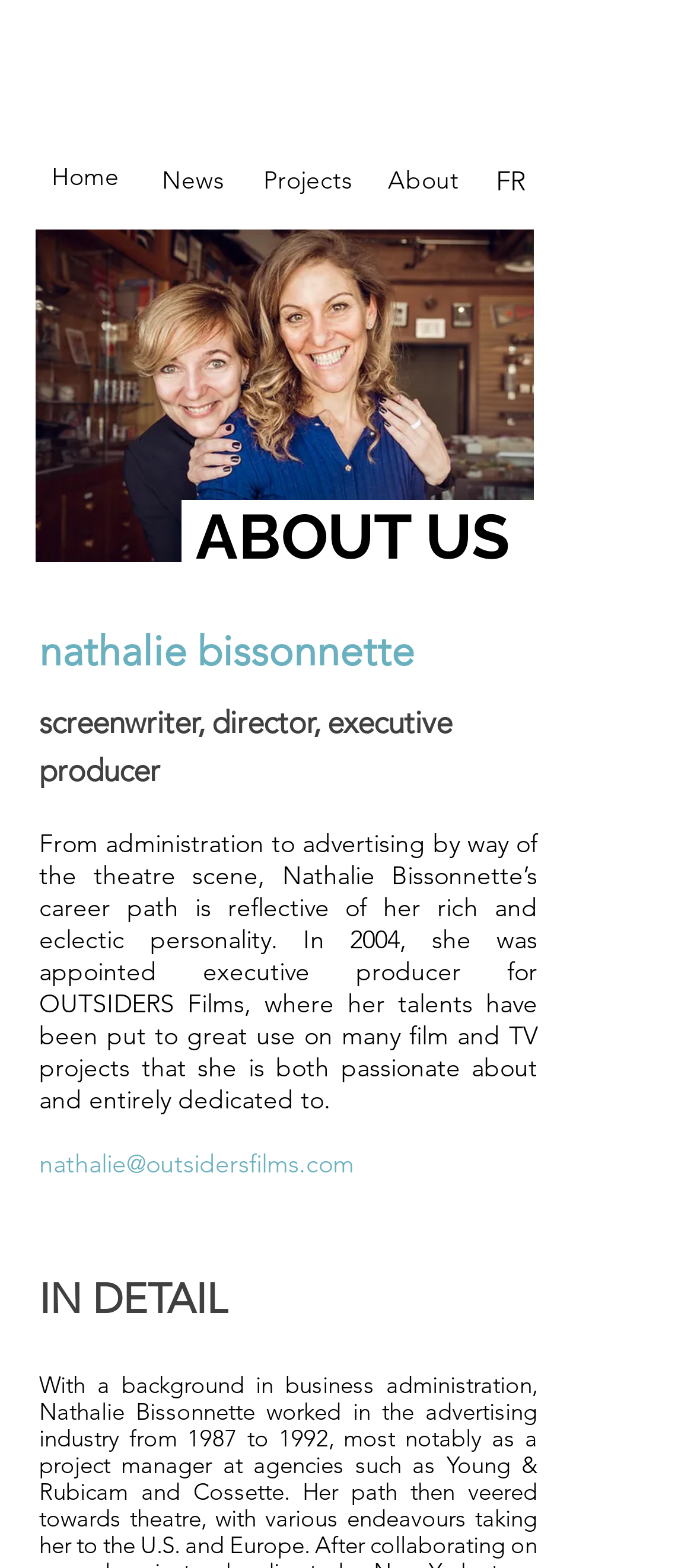Describe in detail what you see on the webpage.

The webpage is about Outsiders Films, specifically the "About" section. At the top left, there is a navigation menu with links to "Home", "News", "About", "Projects", and "FR". 

Below the navigation menu, there is a prominent heading "ABOUT US" centered at the top of the page. 

On the left side of the page, there is a section dedicated to Nathalie Bissonnette, a screenwriter, director, and executive producer. Her name is listed, followed by a brief description of her career path and accomplishments. Below this, there is a link to her email address.

To the right of Nathalie's section, there is a smaller section with the title "IN DETAIL". 

At the bottom of the page, there is a region labeled "About - Nath more", which may contain additional information about Nathalie Bissonnette or Outsiders Films.